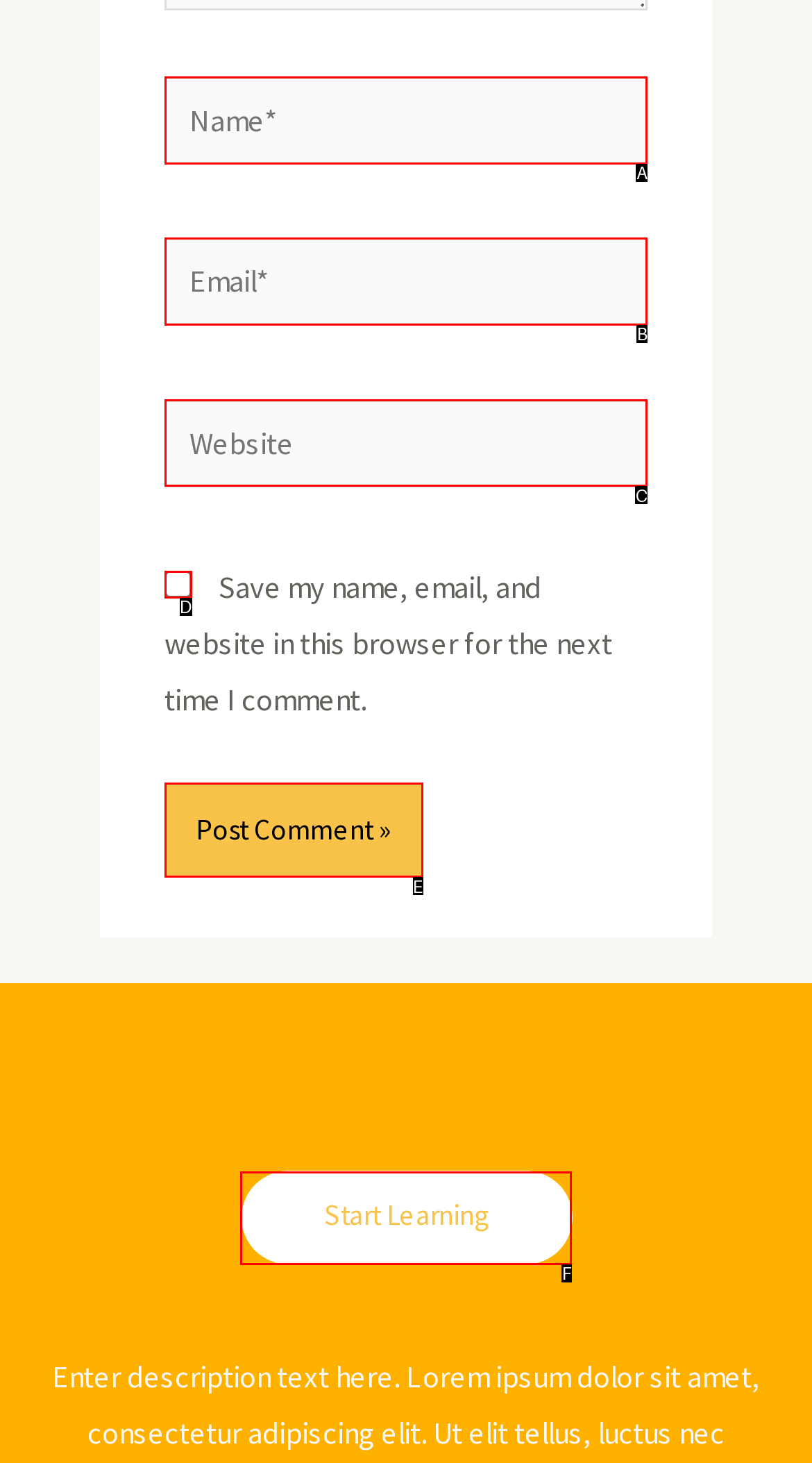From the given choices, determine which HTML element matches the description: name="submit" value="Post Comment »". Reply with the appropriate letter.

E